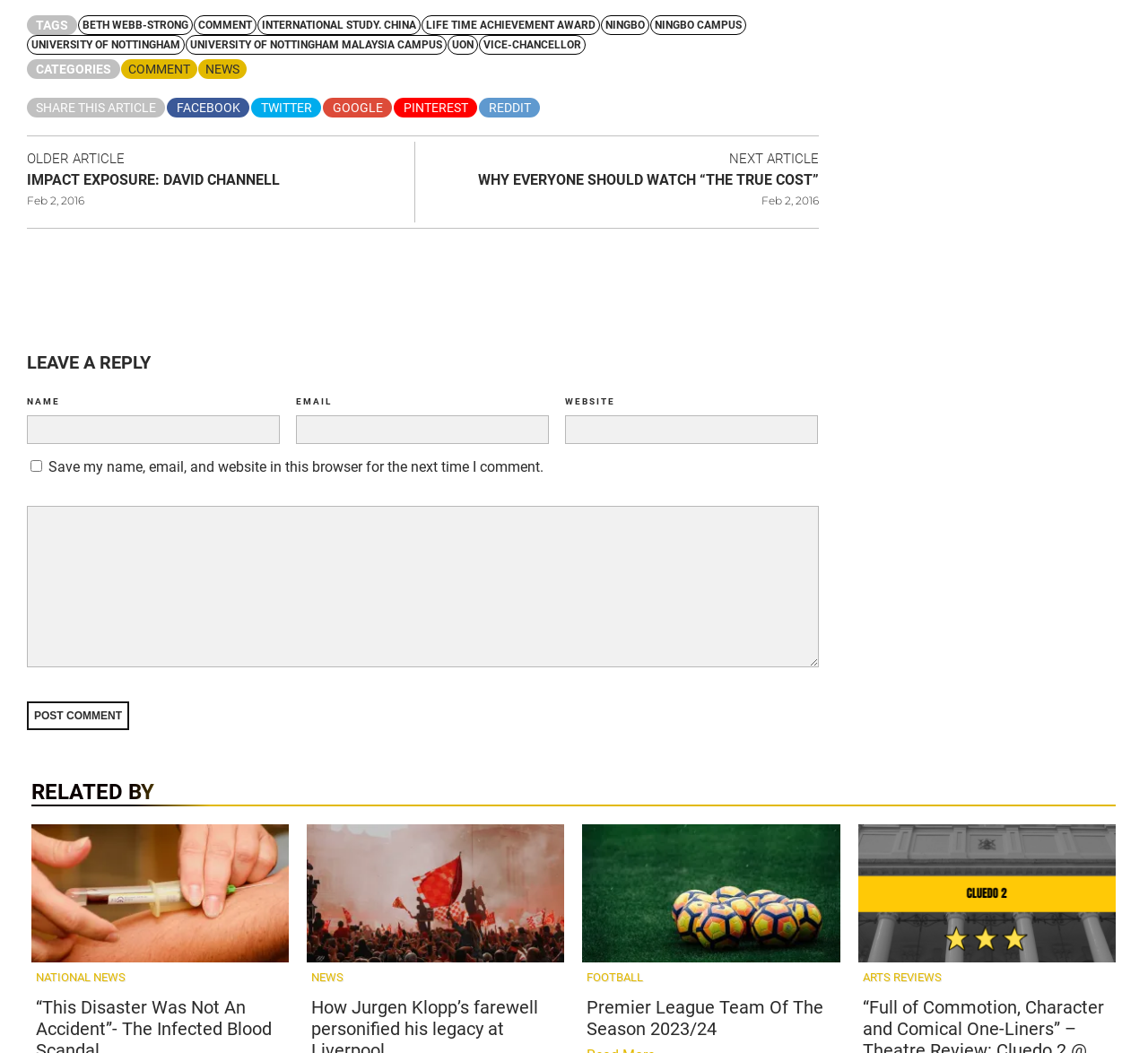Pinpoint the bounding box coordinates of the clickable area necessary to execute the following instruction: "Click on the 'imkgift is a China Custom gift promotional items factory' link". The coordinates should be given as four float numbers between 0 and 1, namely [left, top, right, bottom].

None